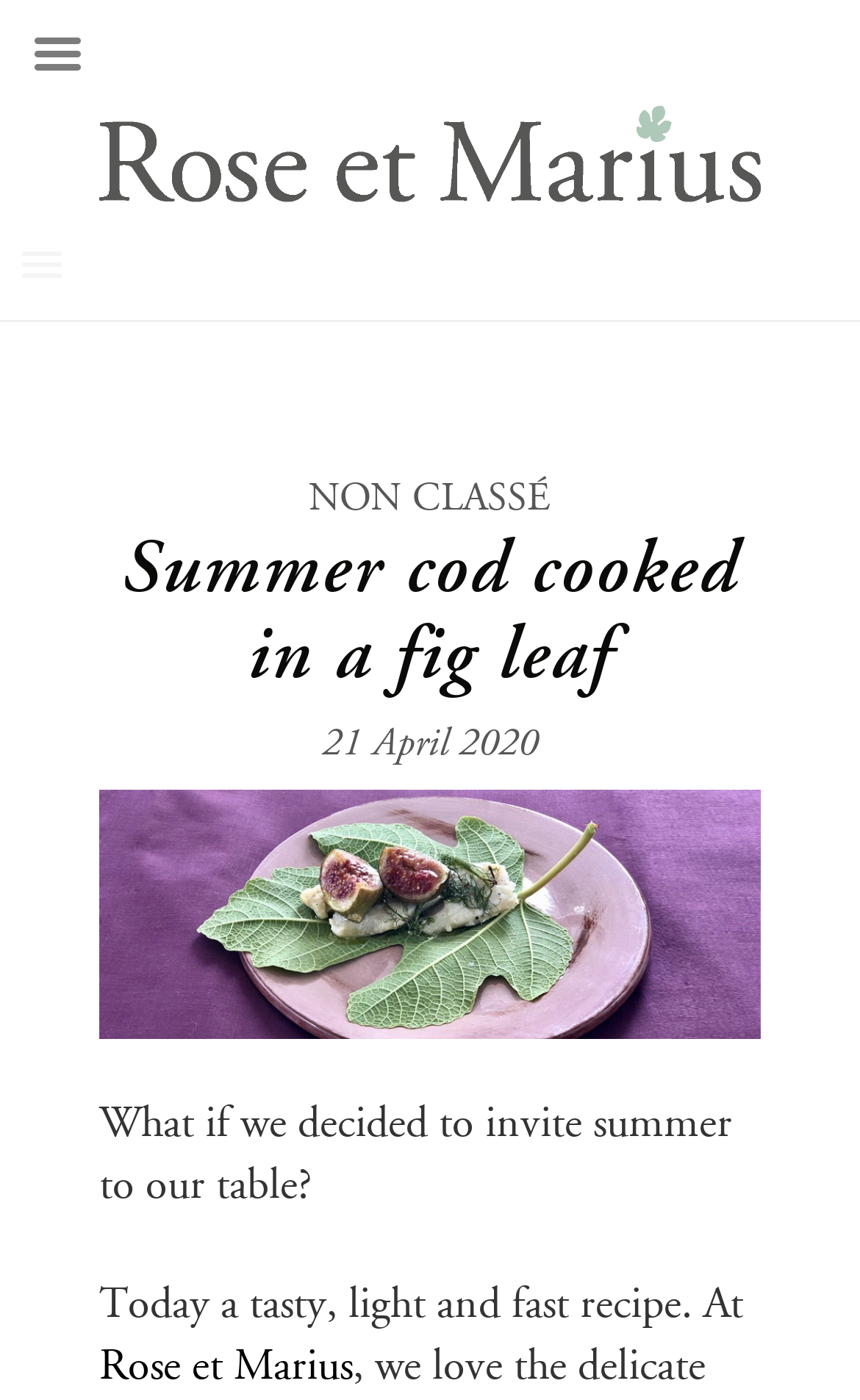Predict the bounding box of the UI element that fits this description: "Rose et Marius".

[0.115, 0.961, 0.41, 0.99]